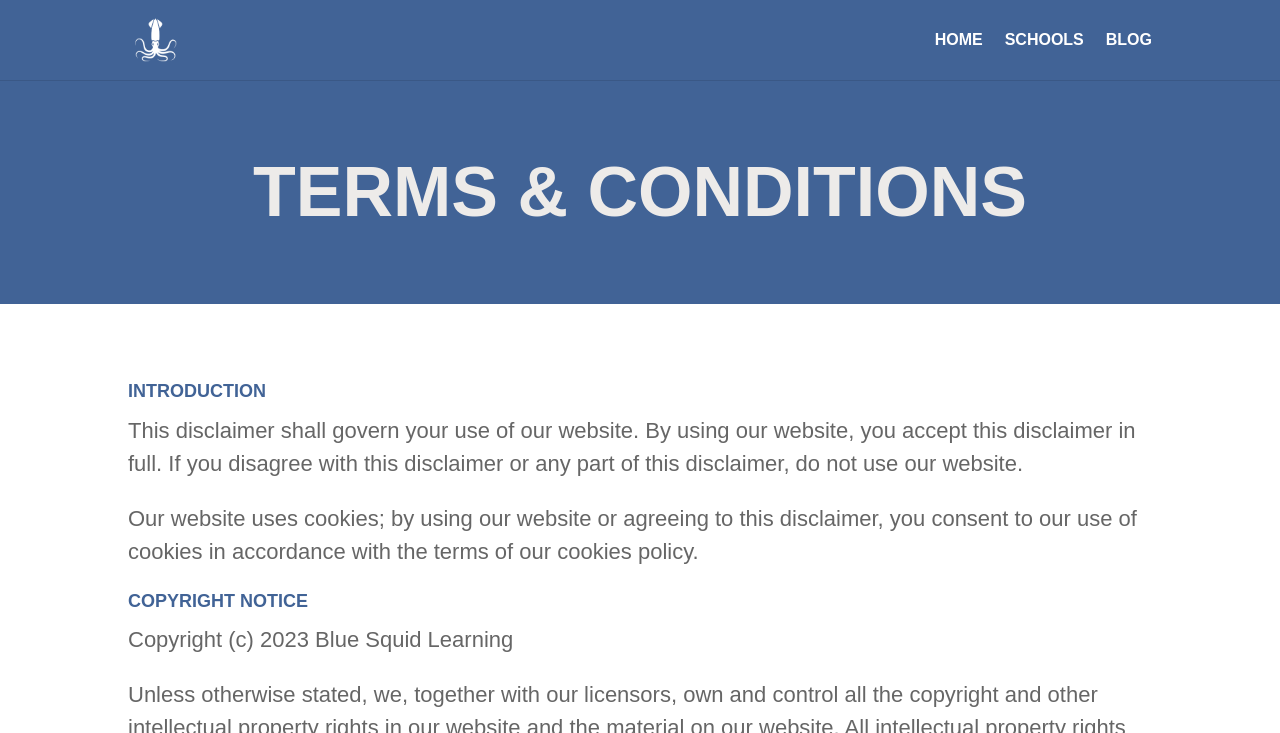Give a concise answer using one word or a phrase to the following question:
What is the name of the website?

Blue Squid Learning